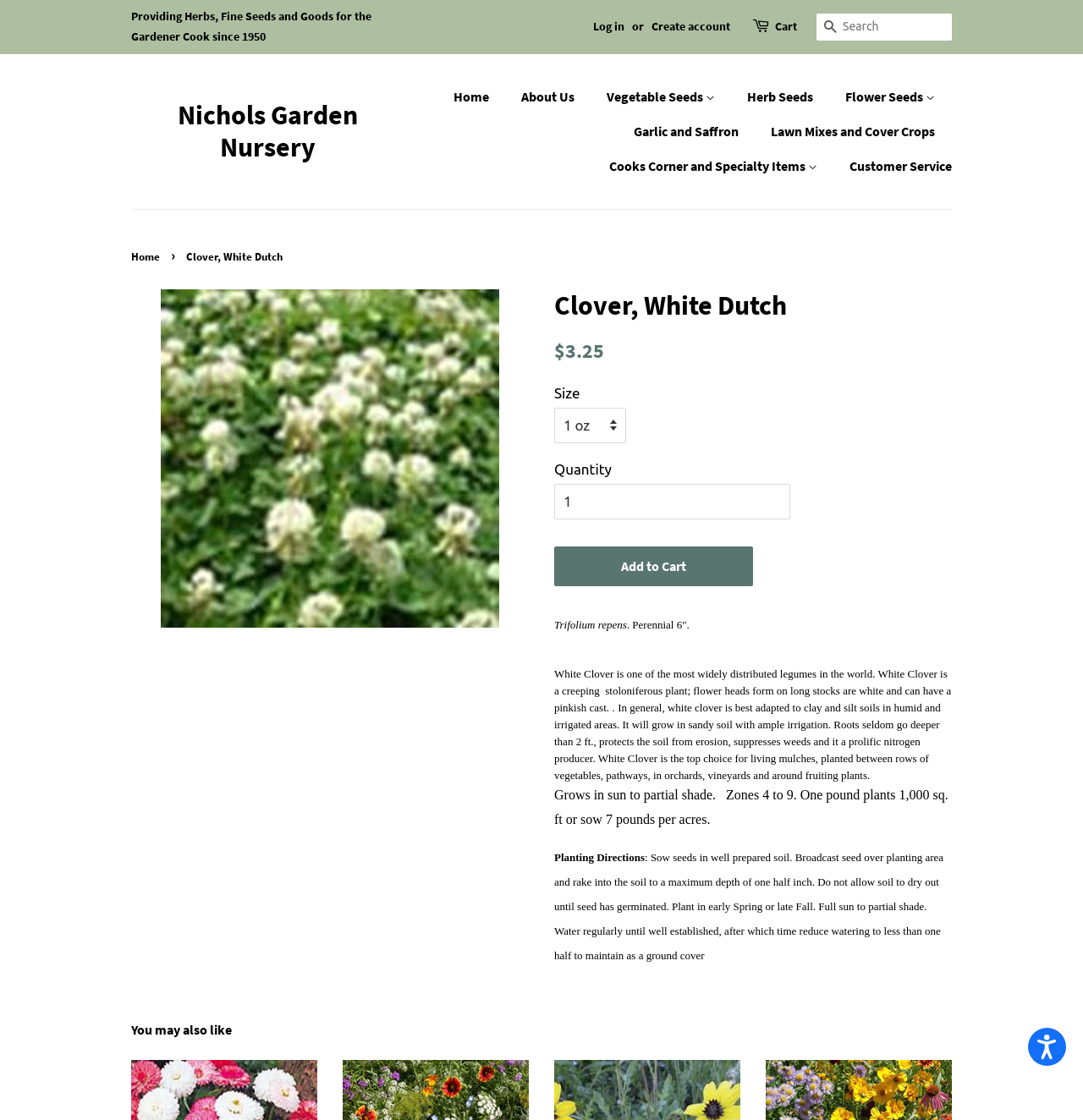Extract the primary heading text from the webpage.

Clover, White Dutch